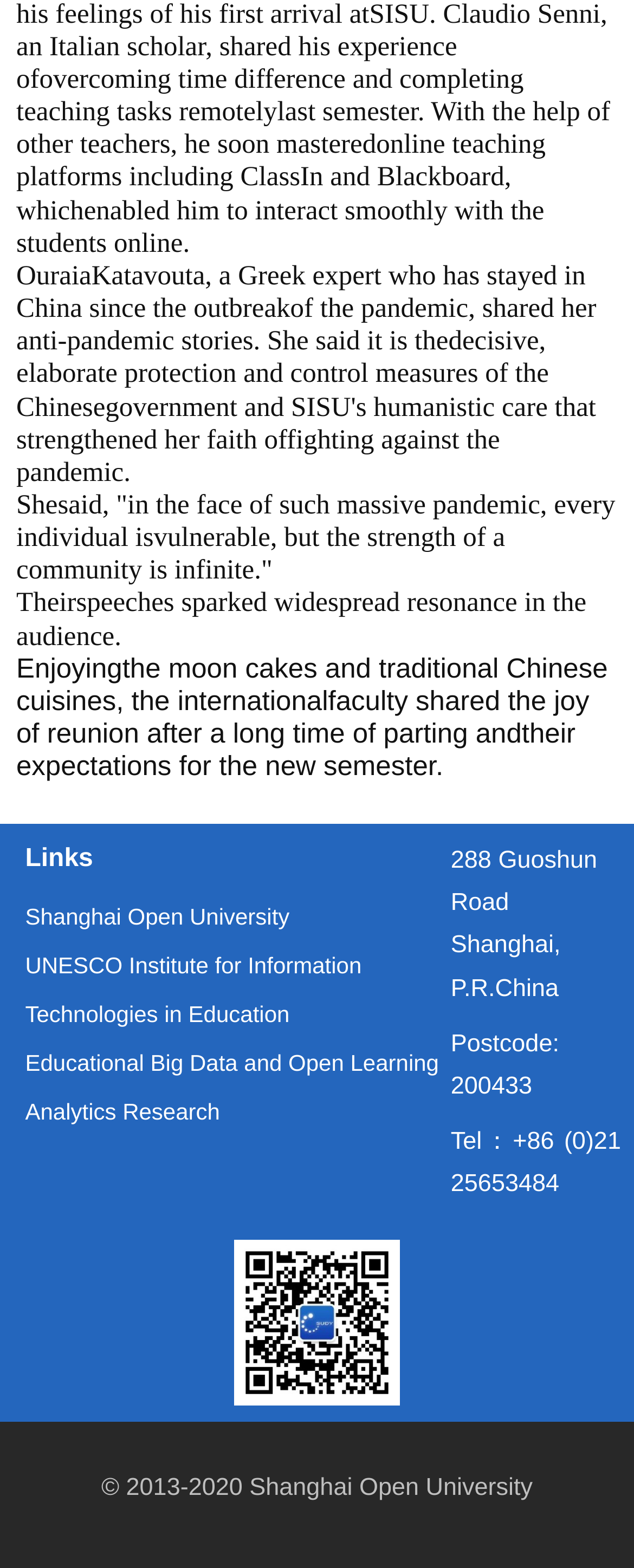Answer the question in one word or a short phrase:
How many links are there on the webpage?

3